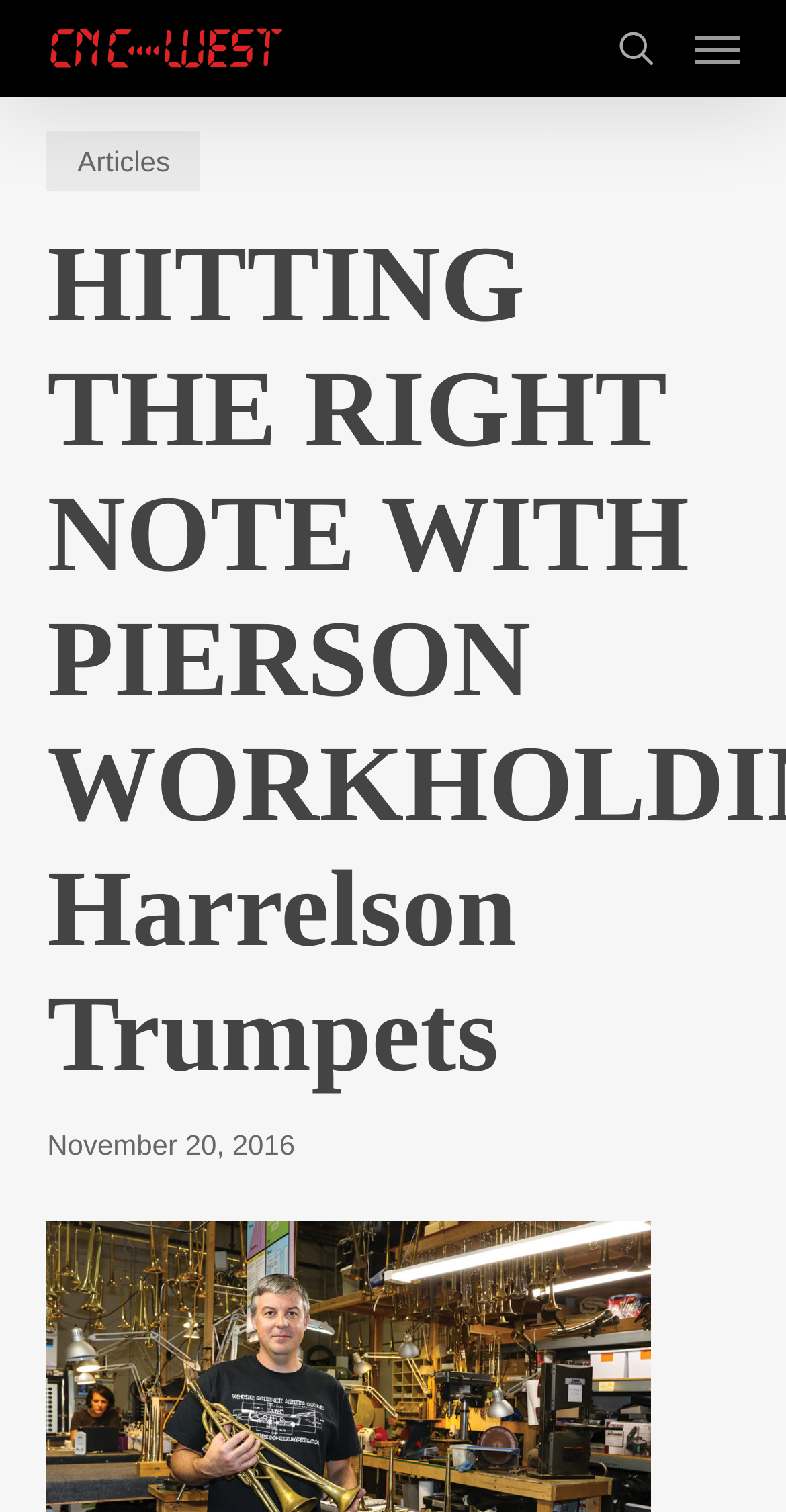Based on the visual content of the image, answer the question thoroughly: What type of content is available on this webpage?

The webpage appears to be an article webpage, as it has a heading, a date, and a body of text, which are all typical elements of an article. Additionally, there is a link to 'Articles' on the top-left corner, which further suggests that this webpage is an article.